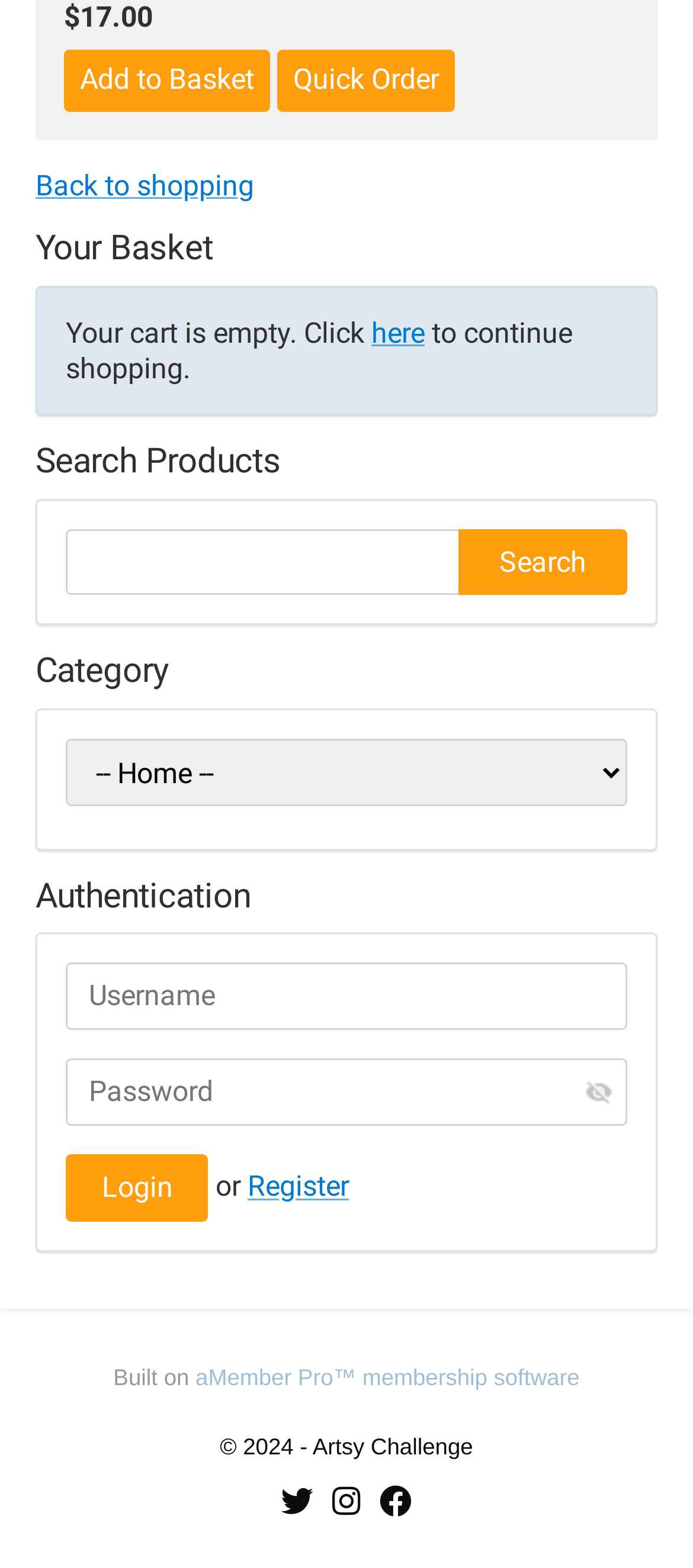Please use the details from the image to answer the following question comprehensively:
What is the alternative to logging in?

The alternative to logging in is to register, which is indicated by the 'or' text and the 'Register' link present next to the login button.